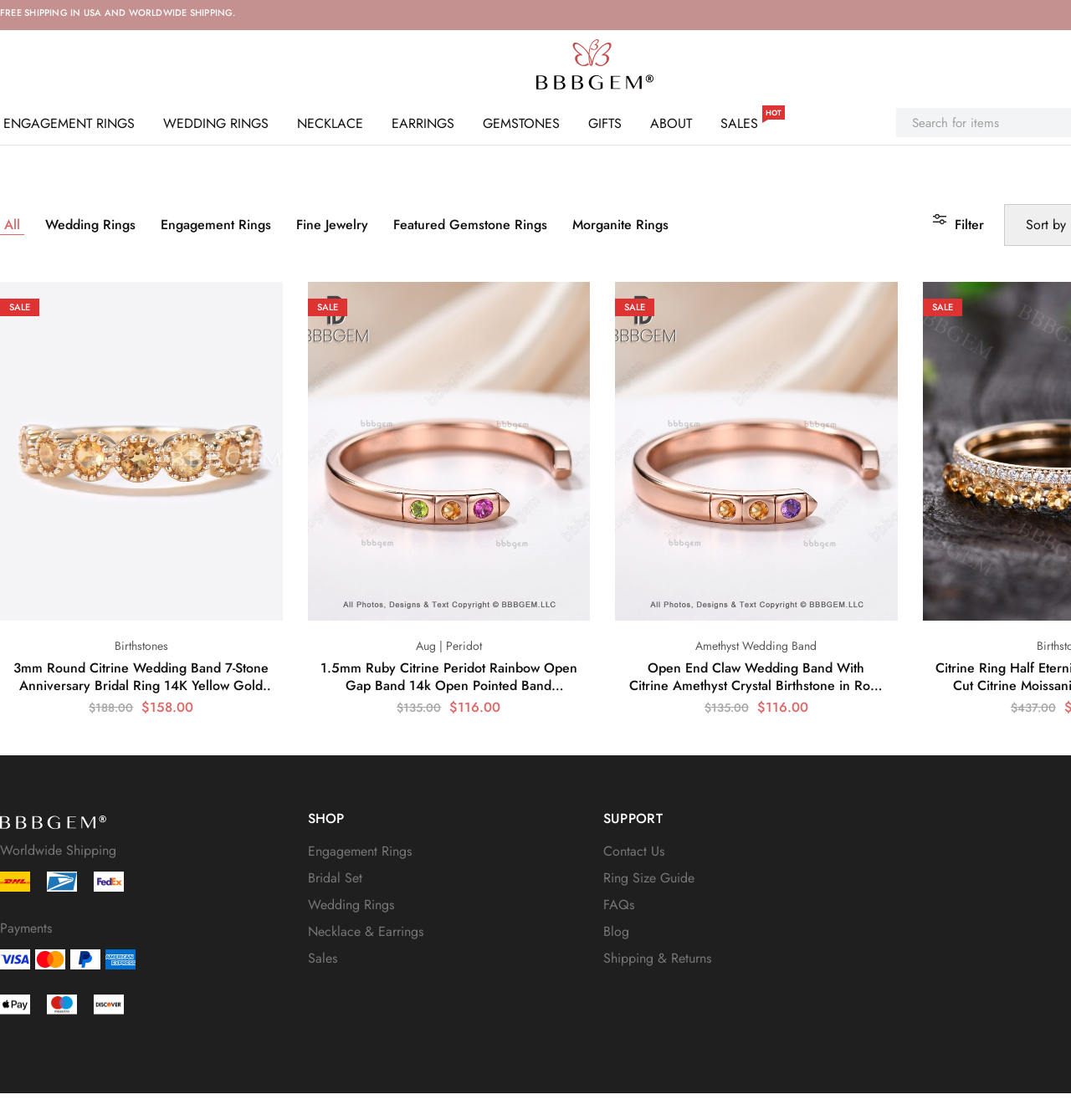Construct a thorough caption encompassing all aspects of the webpage.

This webpage is an online jewelry store, specifically showcasing citrine wedding bands and other fine jewelry. At the top, there is a banner with the store's name, "BBBGEM", accompanied by a logo image. Below the banner, there is a promotional message stating "FREE SHIPPING IN USA AND WORLDWIDE SHIPPING." 

The main navigation menu is located below the promotional message, featuring buttons and links to various categories, including "ENGAGEMENT RINGS", "WEDDING RINGS", "NECKLACE", "EARRINGS", "GEMSTONES", "GIFTS", "ABOUT", and "SALESHOT". 

The main content area is divided into sections, each featuring a collection of jewelry pieces. The first section showcases a 3mm round citrine wedding band, accompanied by a detailed description and a link to the product page. Below this section, there are multiple rows of jewelry pieces, each with a link to the product page and a "SALE" label indicating a discounted price. The jewelry pieces include citrine wedding bands, ruby citrine peridot rainbow open gap bands, and open end claw wedding bands with citrine amethyst crystal birthstones.

At the bottom of the page, there are sections for "Worldwide Shipping", "Payments", and "SHOP" and "SUPPORT" categories, featuring links to related pages. The "SHOP" section has links to categories like "Engagement Rings", "Bridal Set", "Wedding Rings", "Necklace & Earrings", and "Sales". The "SUPPORT" section has links to "Contact Us", "Ring Size Guide", "FAQs", "Blog", and "Shipping & Returns".